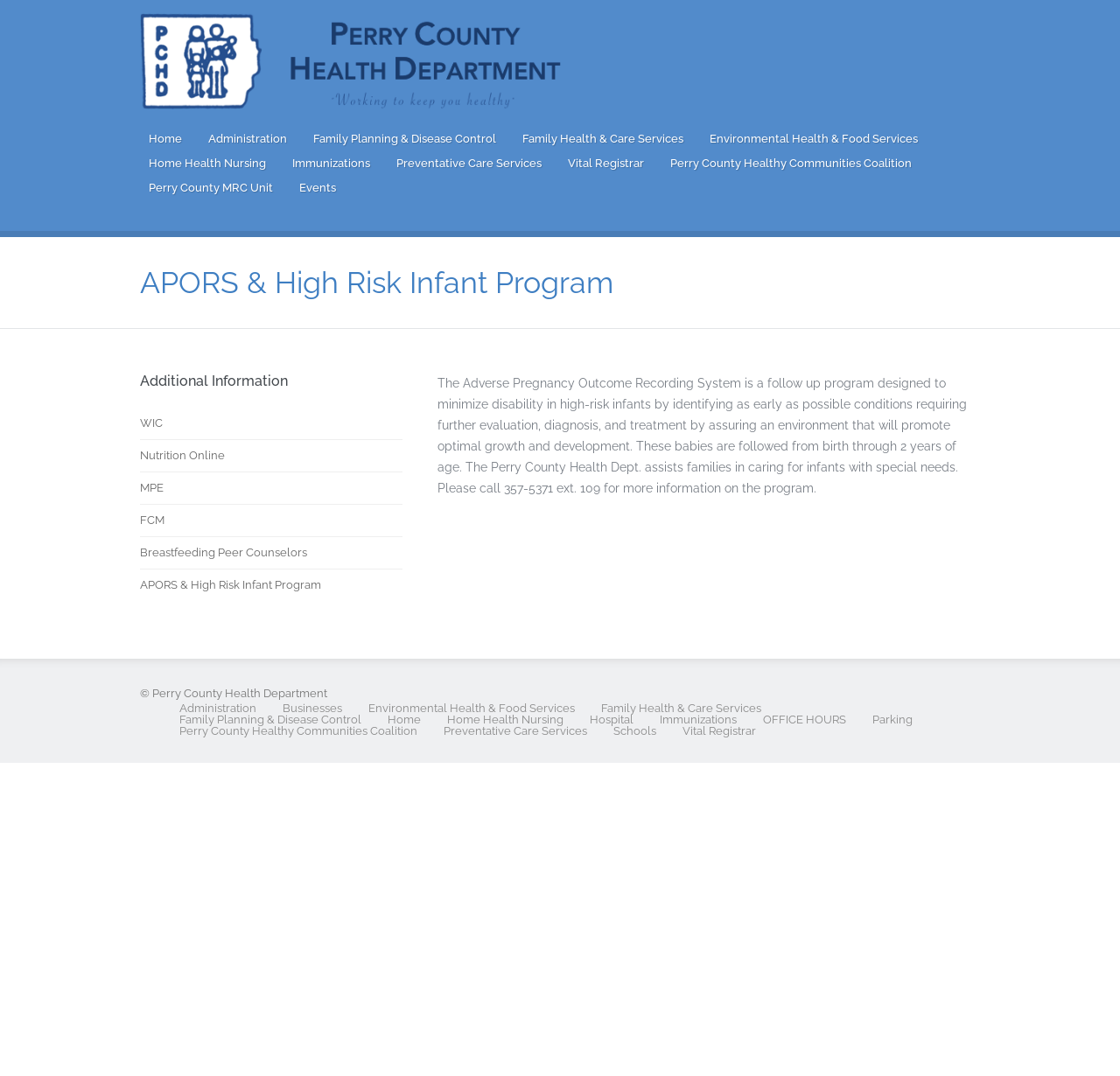Identify the bounding box coordinates for the element you need to click to achieve the following task: "Go to 'Home'". The coordinates must be four float values ranging from 0 to 1, formatted as [left, top, right, bottom].

None